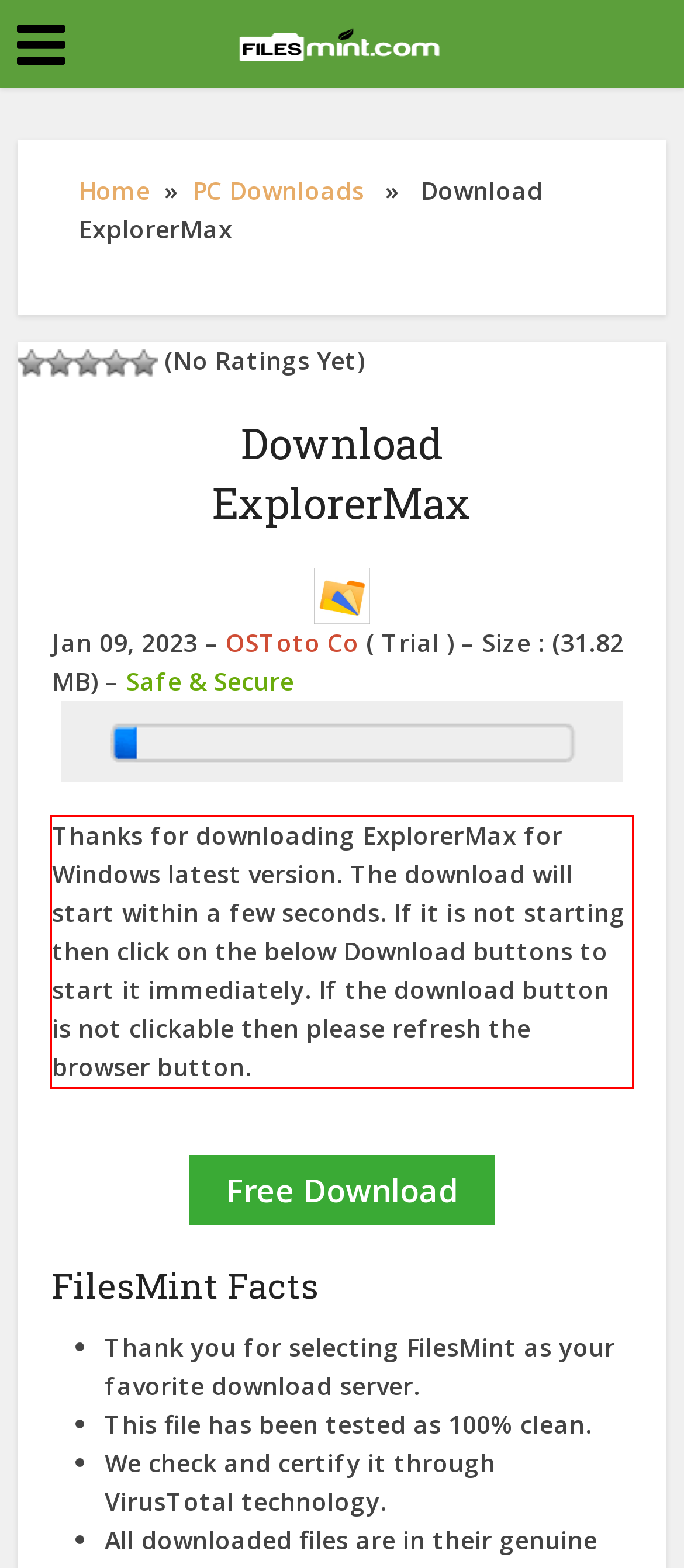Please analyze the screenshot of a webpage and extract the text content within the red bounding box using OCR.

Thanks for downloading ExplorerMax for Windows latest version. The download will start within a few seconds. If it is not starting then click on the below Download buttons to start it immediately. If the download button is not clickable then please refresh the browser button.